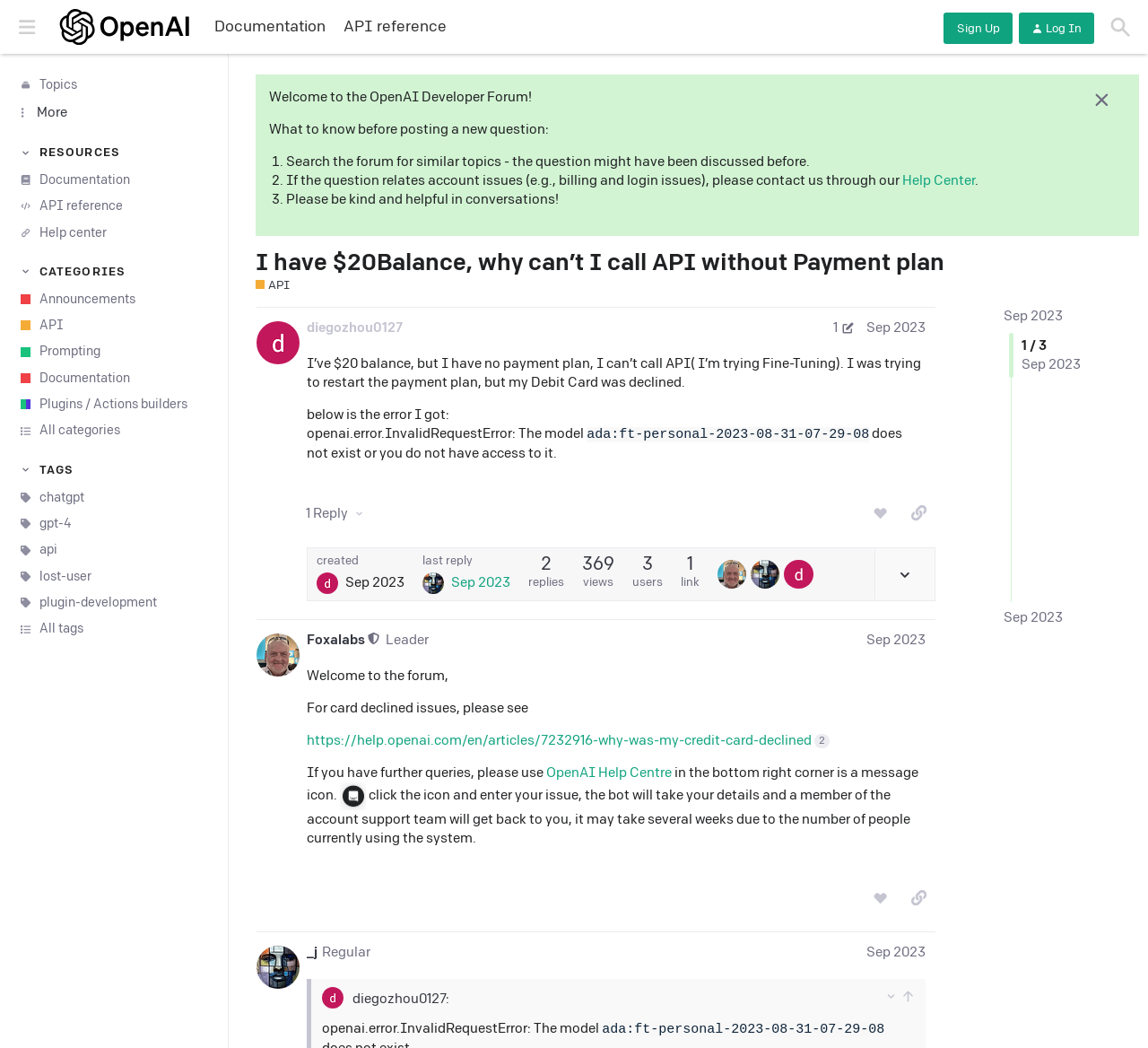Using the provided description: "Sep 2023", find the bounding box coordinates of the corresponding UI element. The output should be four float numbers between 0 and 1, in the format [left, top, right, bottom].

[0.874, 0.581, 0.926, 0.599]